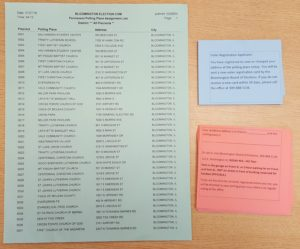How many colored slips of paper are on the right?
Provide a well-explained and detailed answer to the question.

According to the caption, there are two colored slips of paper positioned on the right, one blue and one pink, which contain instructions or notes and additional guidance or information, respectively.